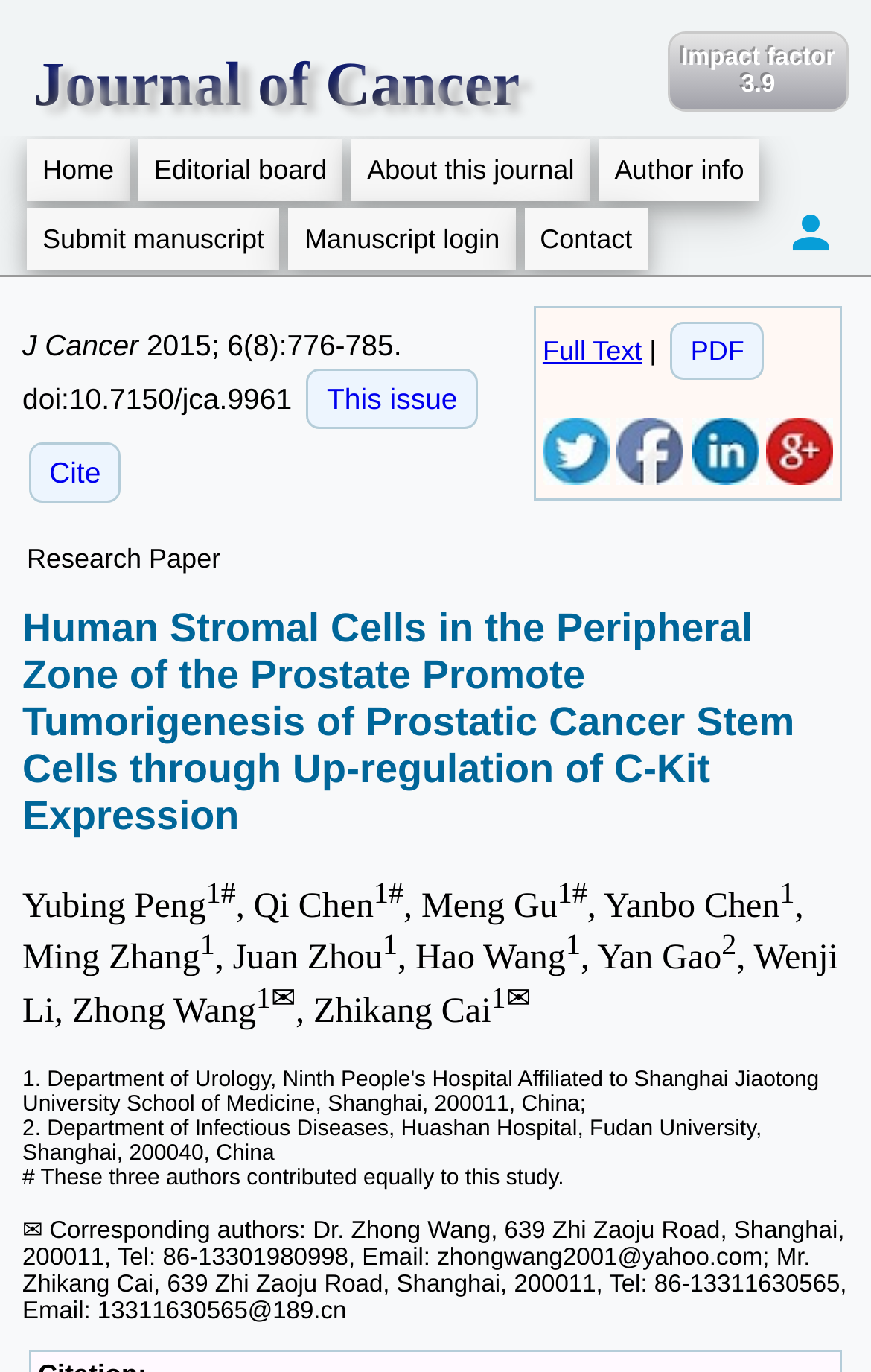Who are the authors of this research paper?
Relying on the image, give a concise answer in one word or a brief phrase.

Yubing Peng, Qi Chen, and others